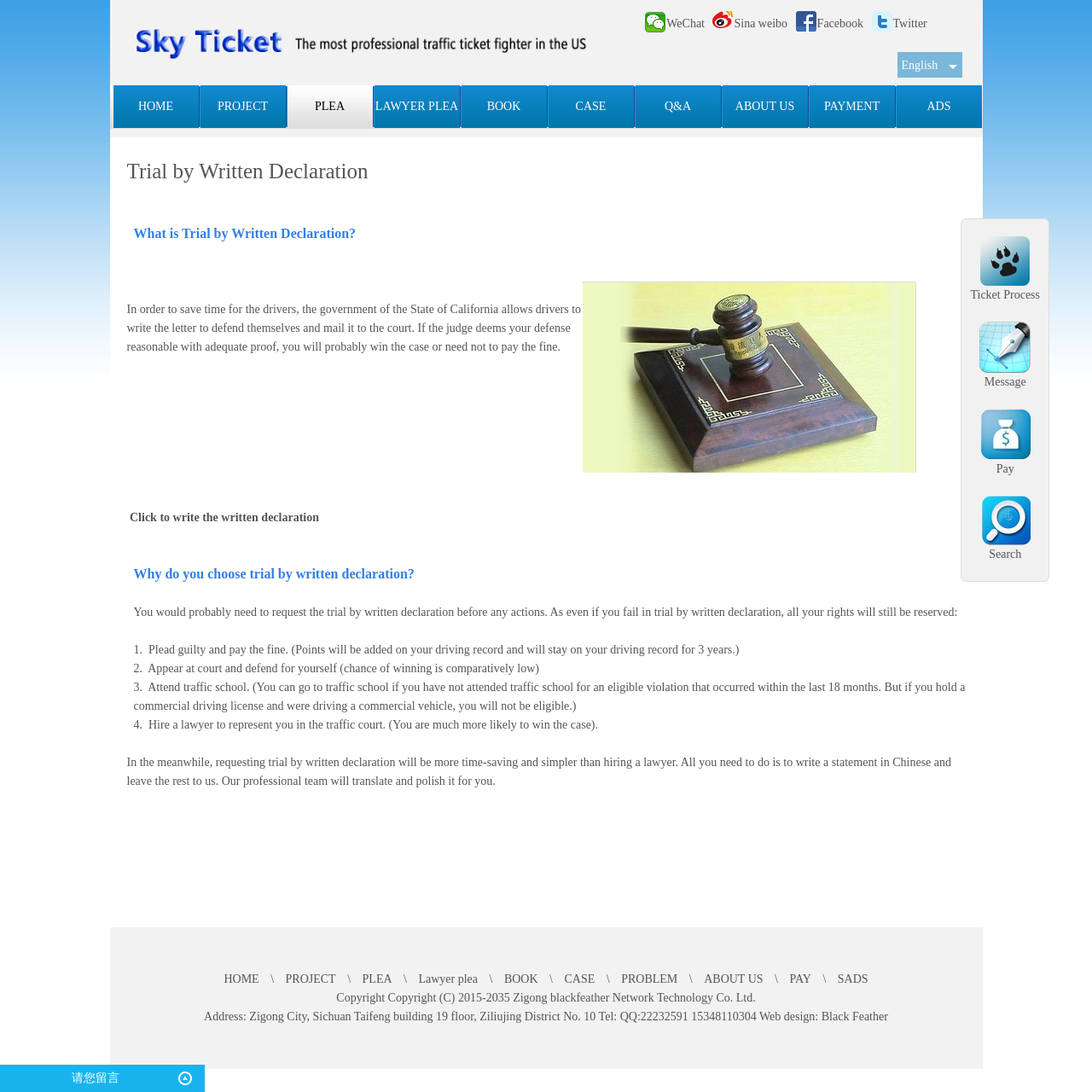From the screenshot, find the bounding box of the UI element matching this description: "SADS". Supply the bounding box coordinates in the form [left, top, right, bottom], each a float between 0 and 1.

[0.767, 0.891, 0.795, 0.902]